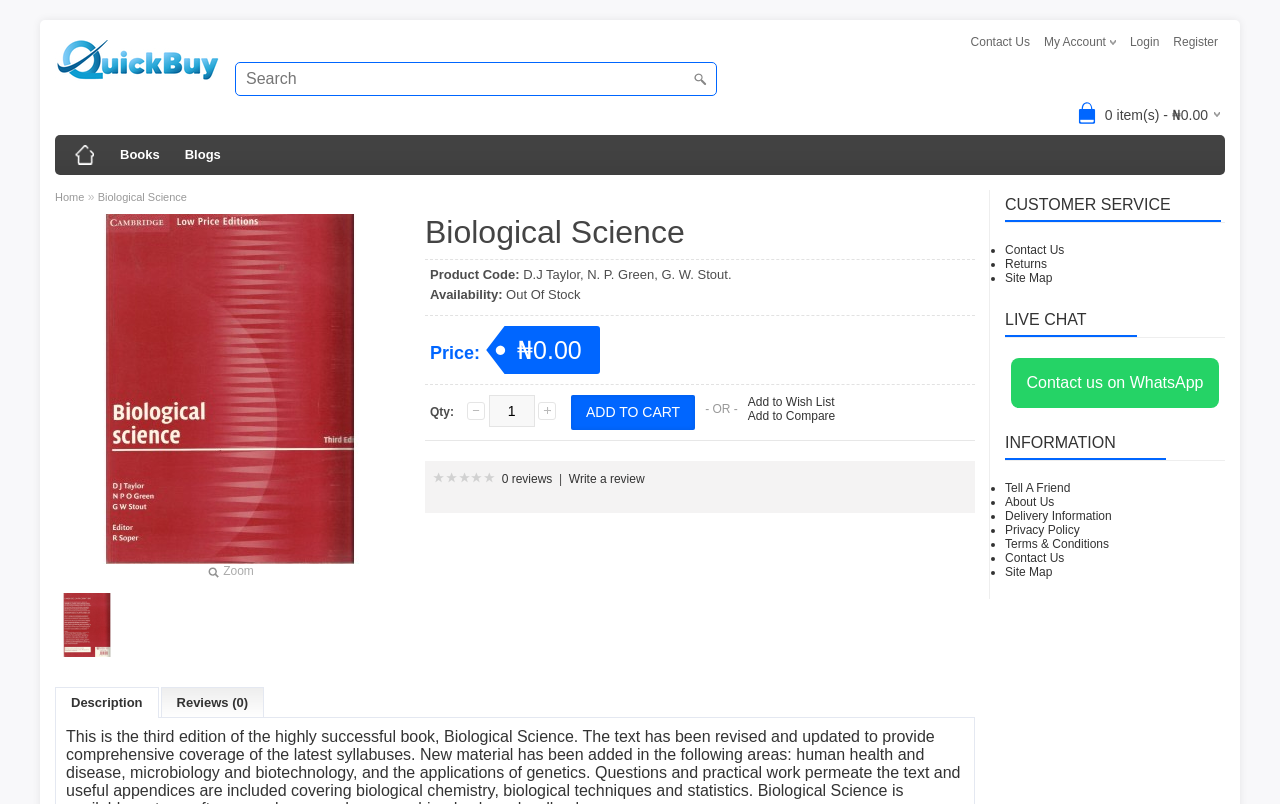Please analyze the image and give a detailed answer to the question:
What is the price of the Biological Science book?

The webpage shows that the price of the Biological Science book is ₦0.00, as indicated in the 'Price:' section.